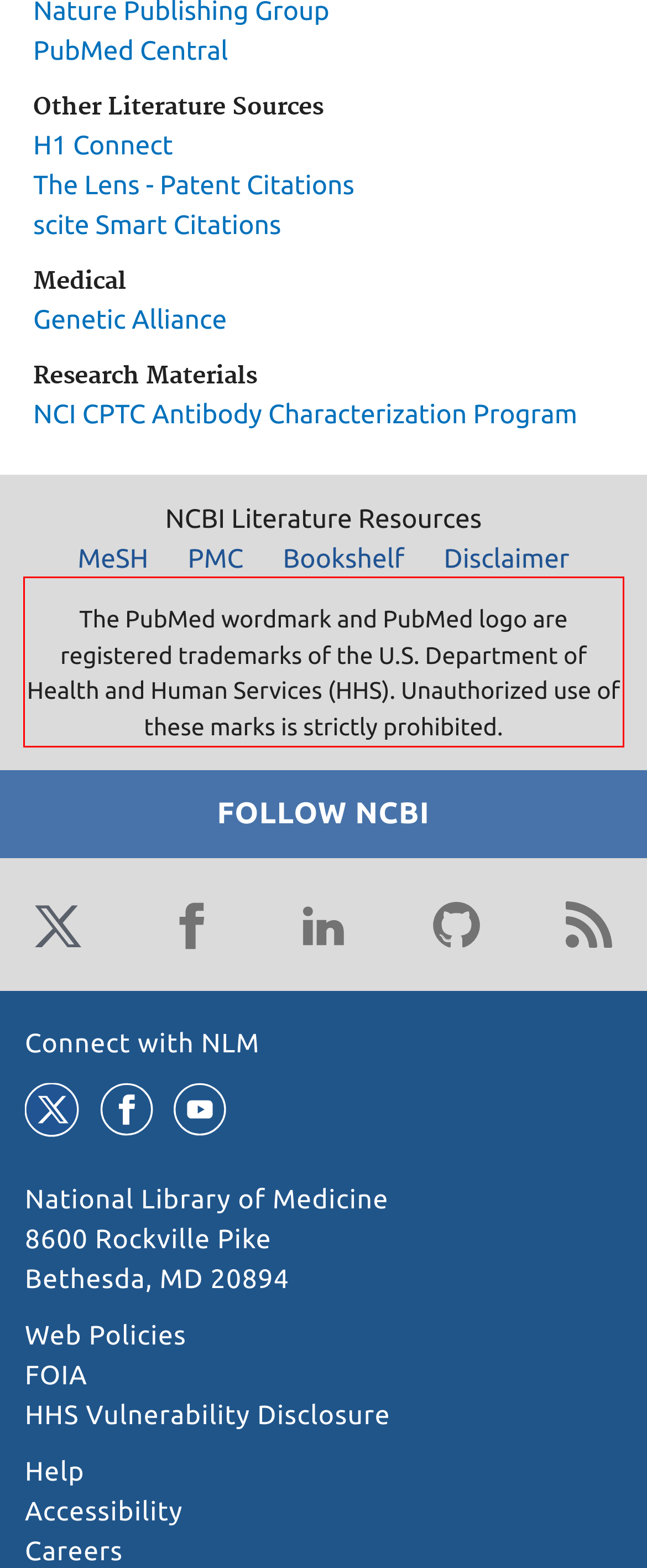Please examine the webpage screenshot containing a red bounding box and use OCR to recognize and output the text inside the red bounding box.

The PubMed wordmark and PubMed logo are registered trademarks of the U.S. Department of Health and Human Services (HHS). Unauthorized use of these marks is strictly prohibited.